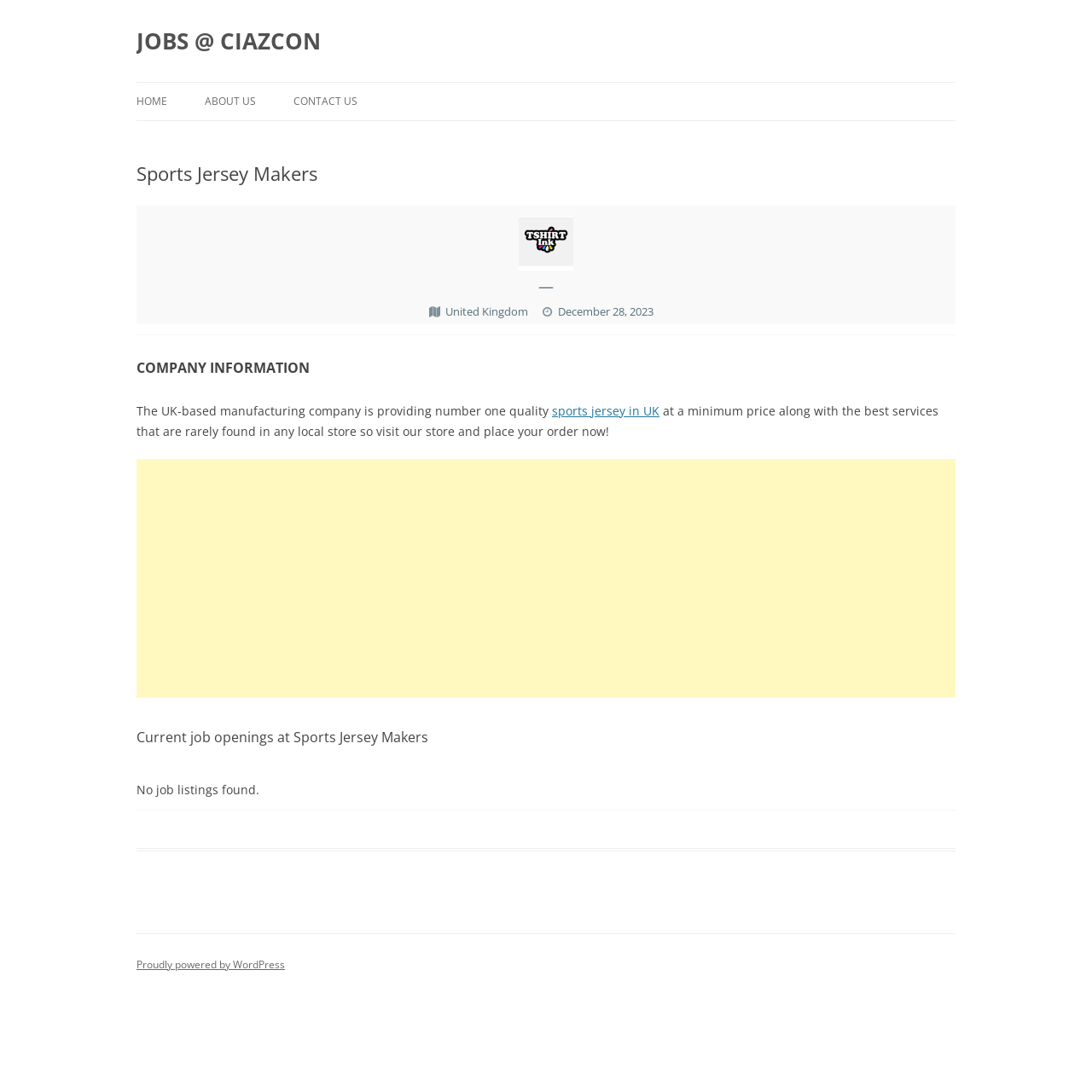Determine the bounding box coordinates (top-left x, top-left y, bottom-right x, bottom-right y) of the UI element described in the following text: sports jersey in UK

[0.505, 0.369, 0.604, 0.384]